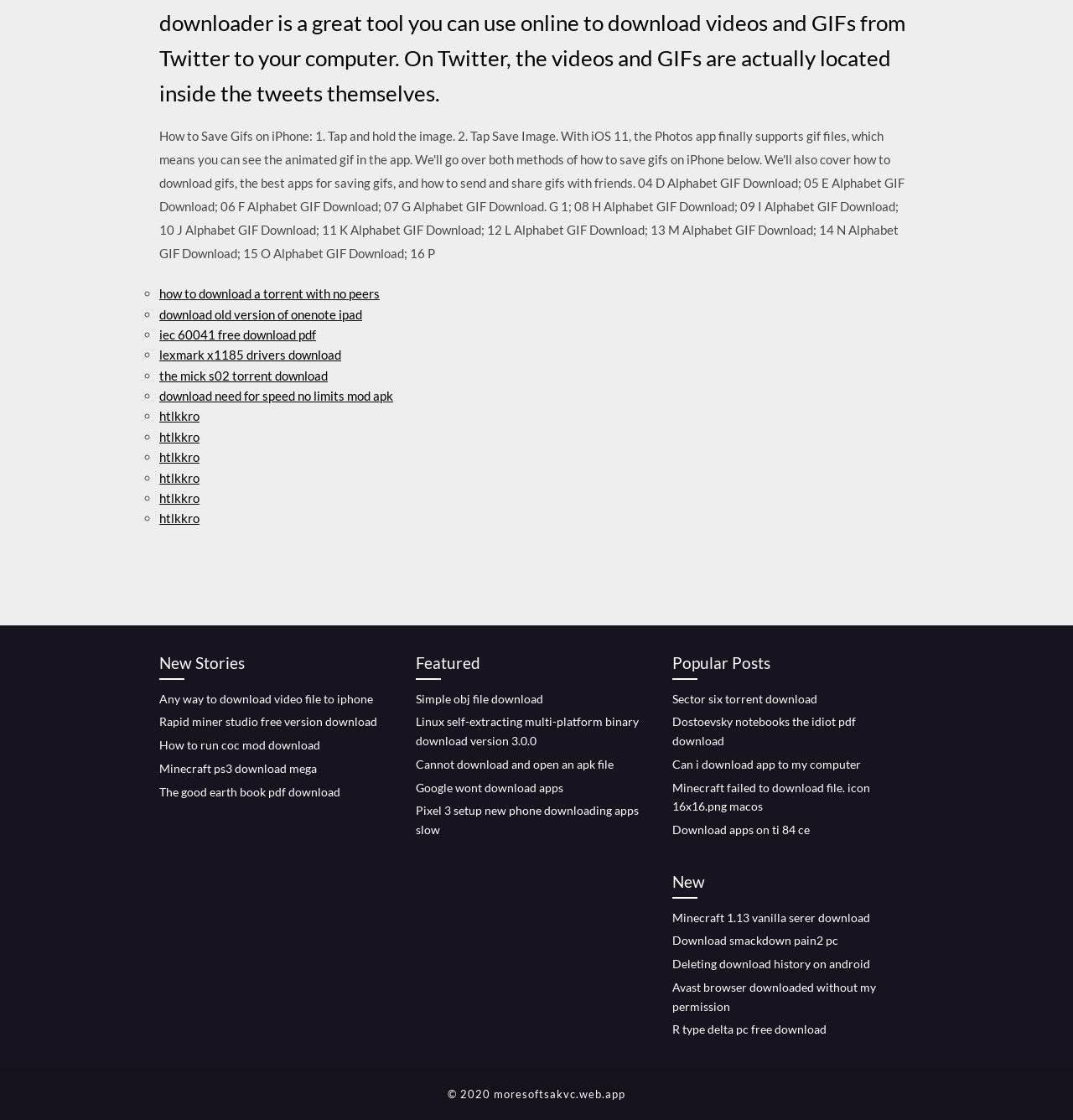Please give a succinct answer using a single word or phrase:
What is the purpose of the '◦' symbol on the webpage?

List marker